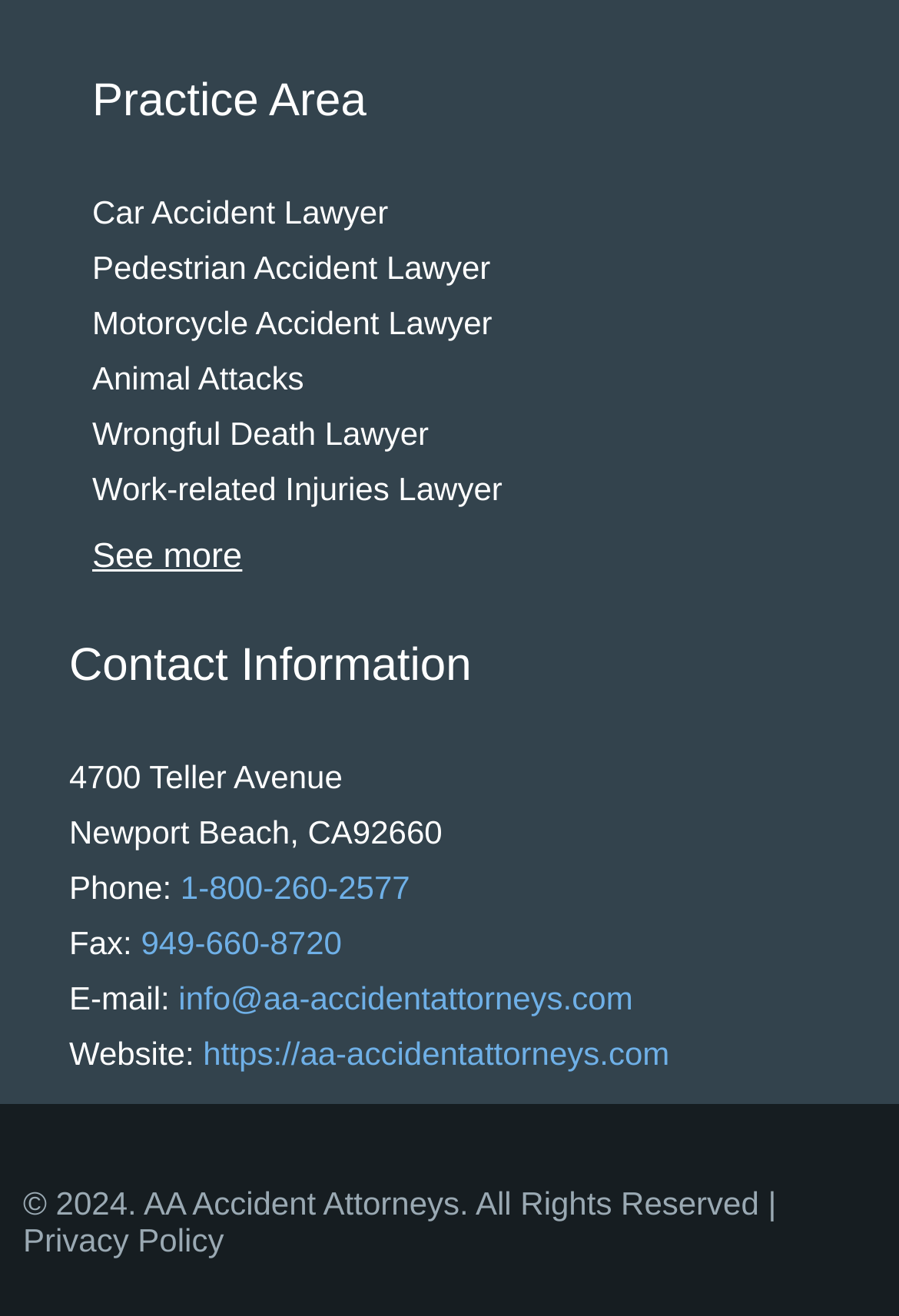What type of lawyers are listed on this webpage?
Look at the image and answer with only one word or phrase.

Accident lawyers